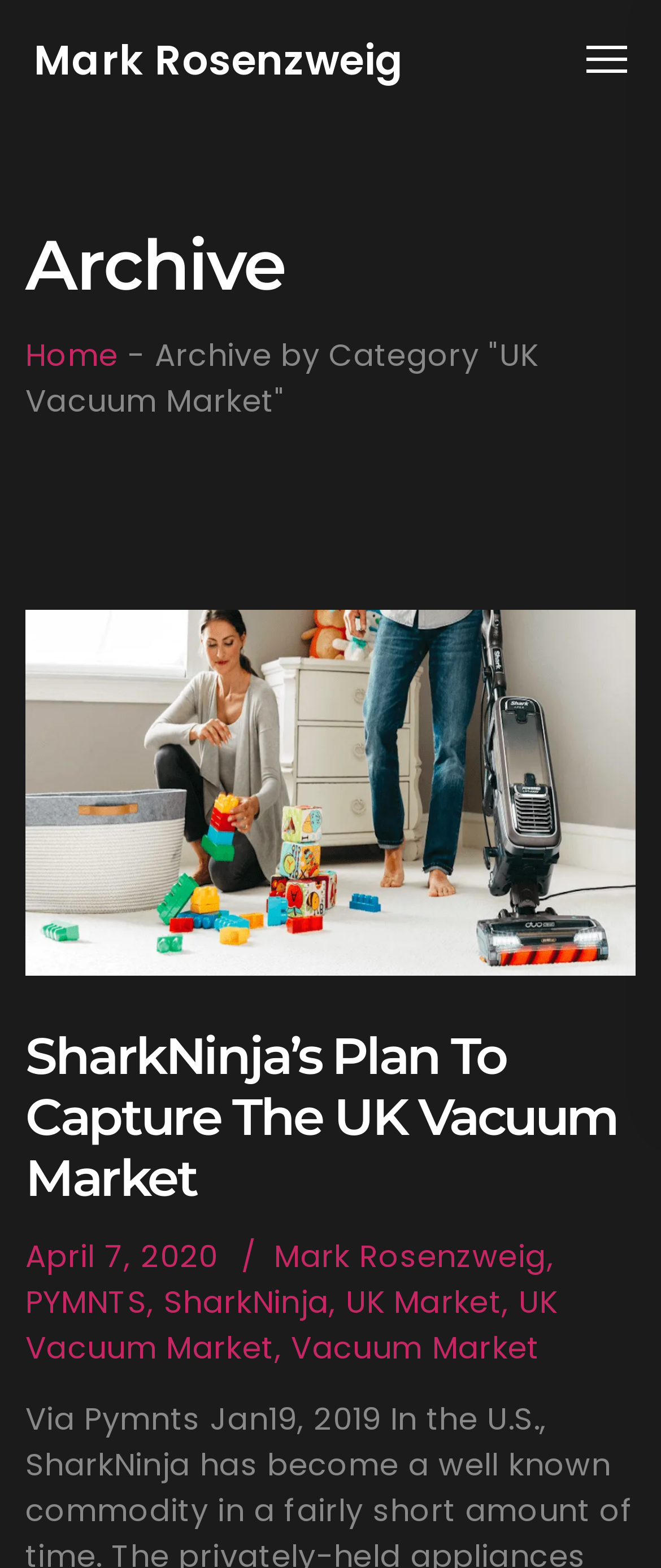Based on what you see in the screenshot, provide a thorough answer to this question: How many links are there in the article 'SharkNinja’s Plan To Capture The UK Vacuum Market'?

I counted the number of link elements within the article 'SharkNinja’s Plan To Capture The UK Vacuum Market' and found 6 links, including 'SharkNinja’s Plan To Capture The UK Vacuum Market', 'Mark Rosenzweig', 'PYMNTS', 'SharkNinja', 'UK Market', and 'UK Vacuum Market'.